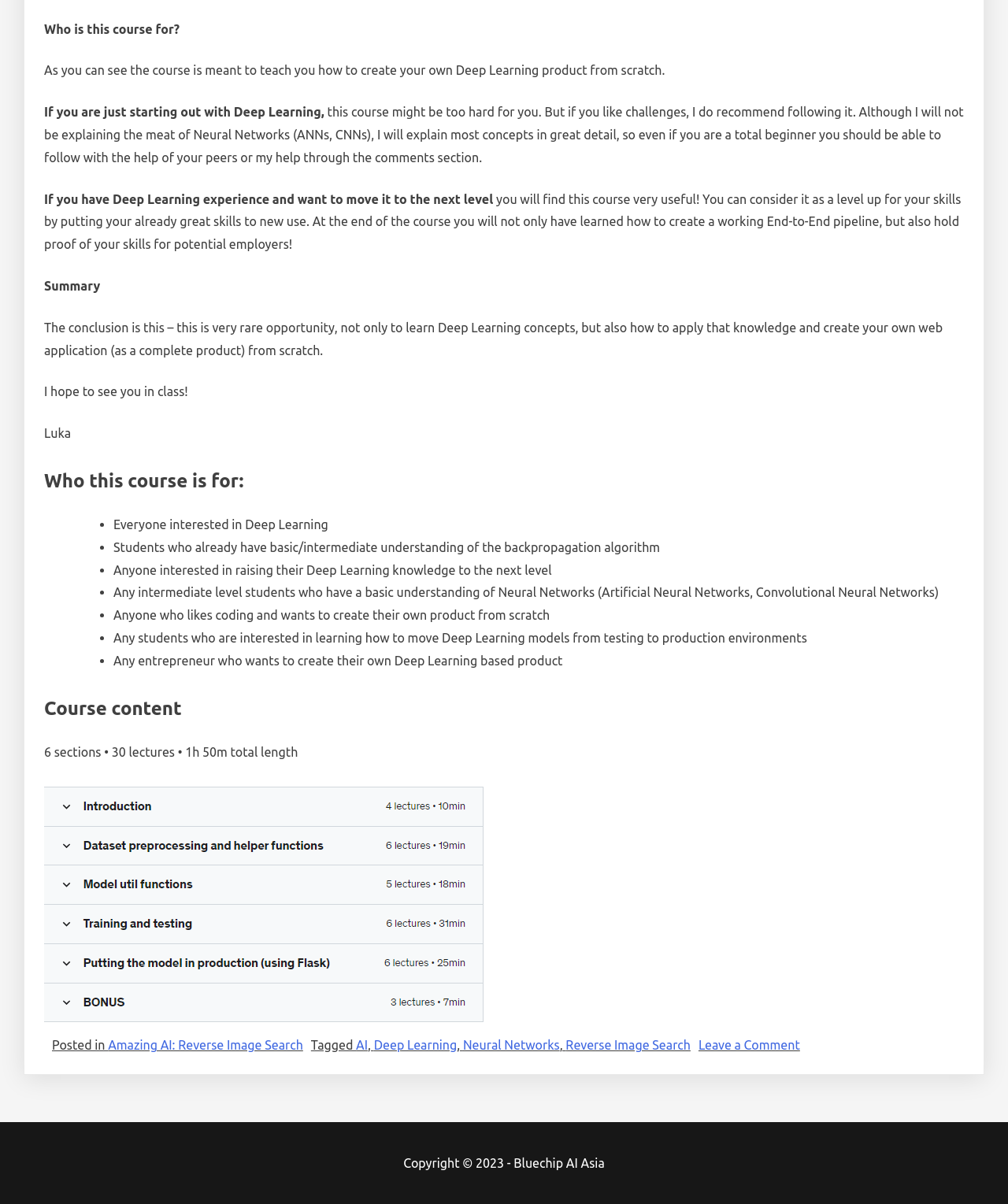Please provide the bounding box coordinate of the region that matches the element description: parent_node: Comment name="email" placeholder="Email *". Coordinates should be in the format (top-left x, top-left y, bottom-right x, bottom-right y) and all values should be between 0 and 1.

None